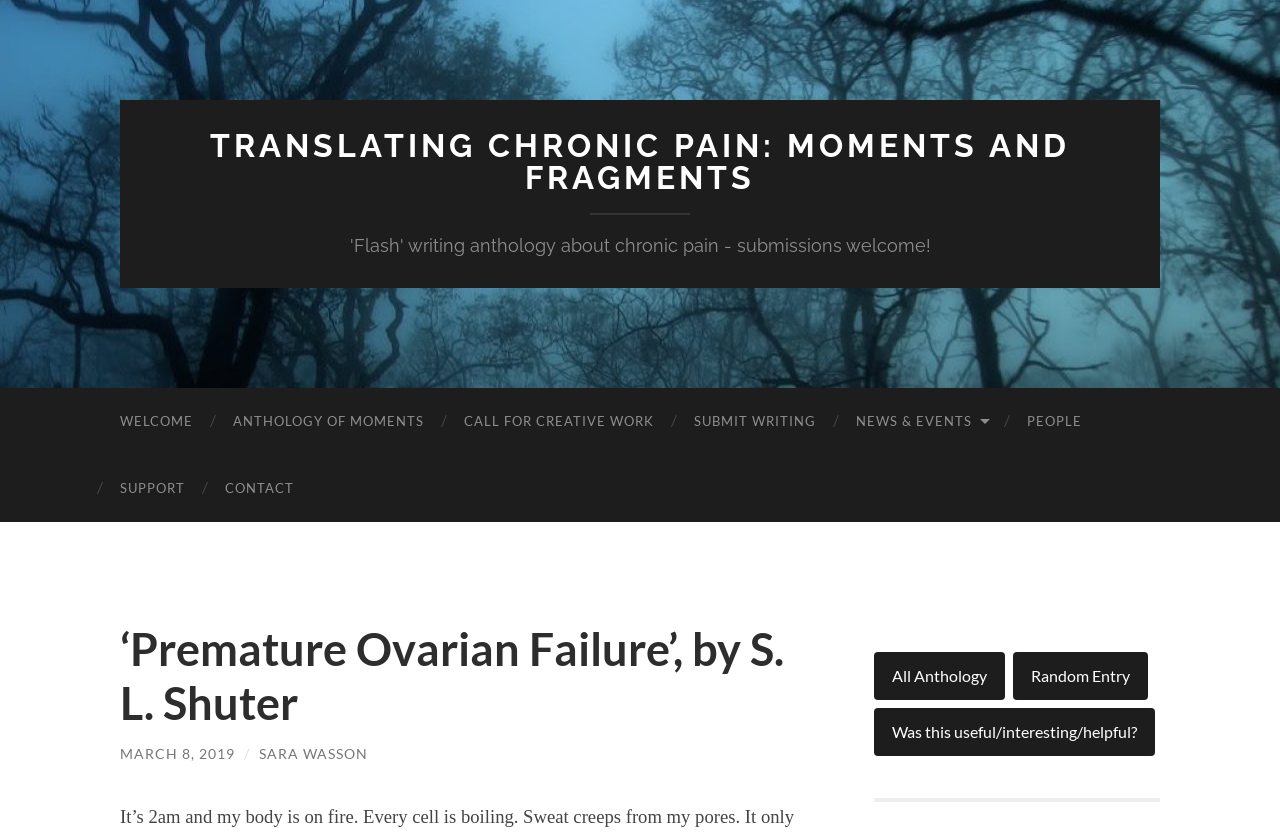Please find the main title text of this webpage.

‘Premature Ovarian Failure’, by S. L. Shuter